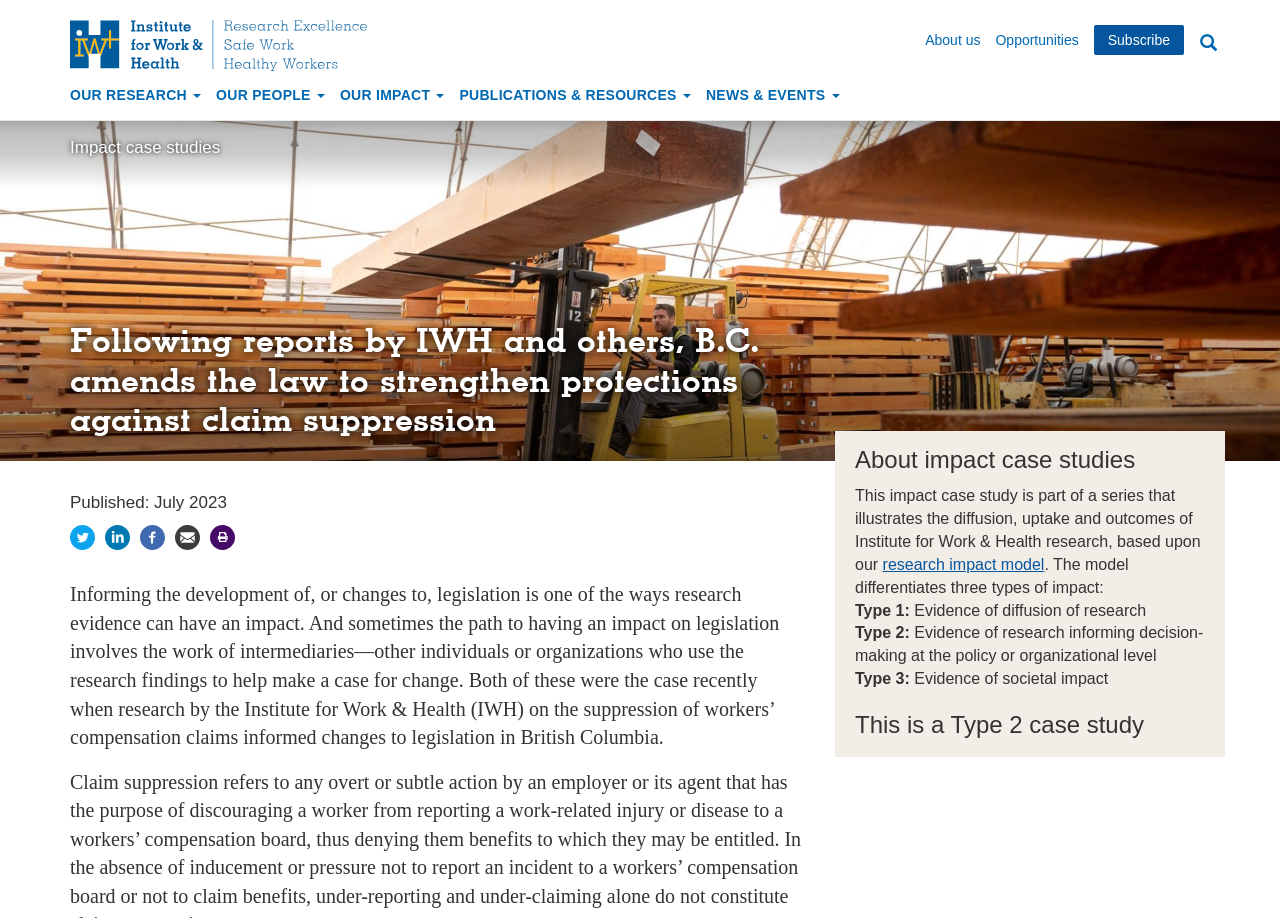Provide a brief response to the question using a single word or phrase: 
What is the month and year of publication of this impact case study?

July 2023